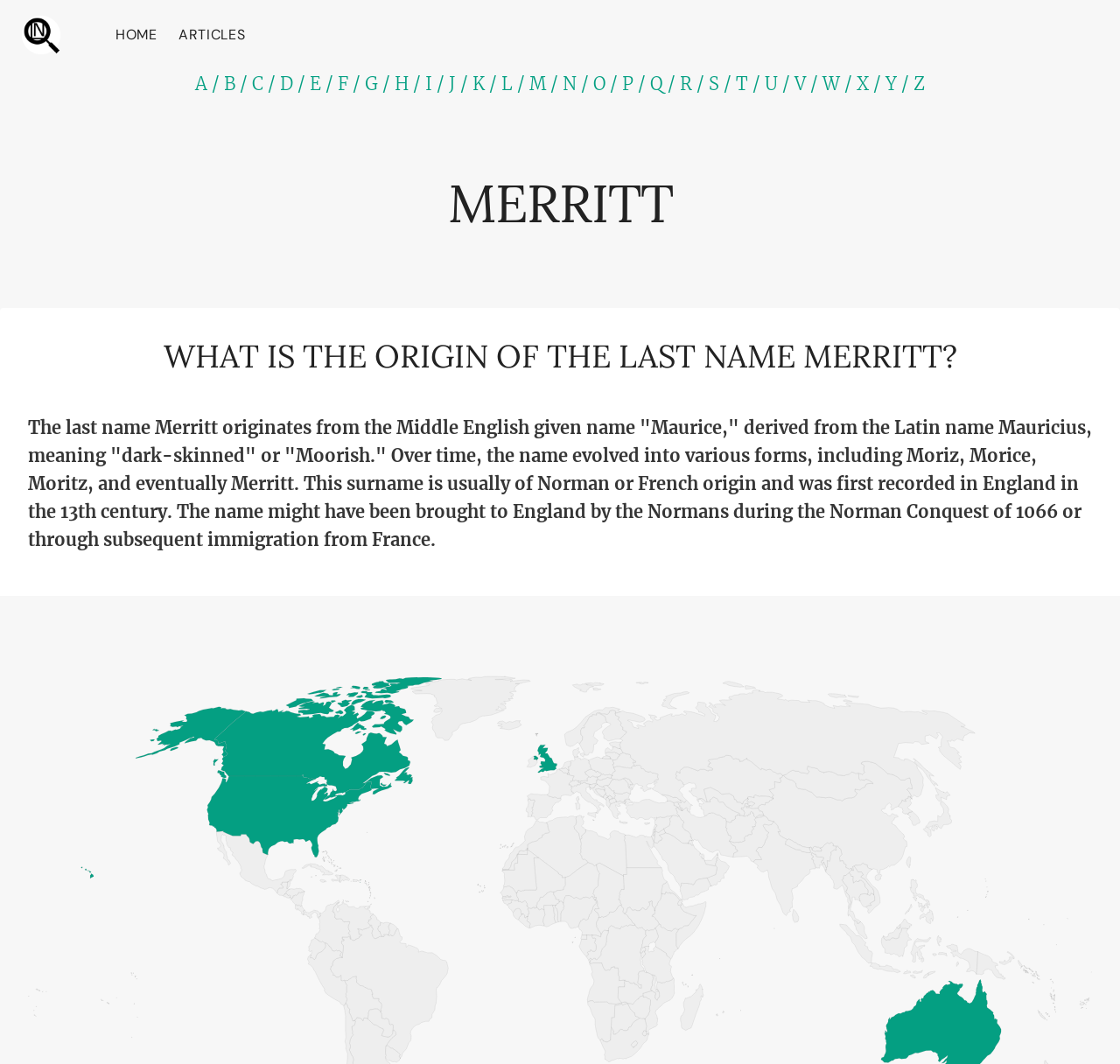Give a short answer using one word or phrase for the question:
What is the meaning of the Latin name Mauricius?

dark-skinned or Moorish